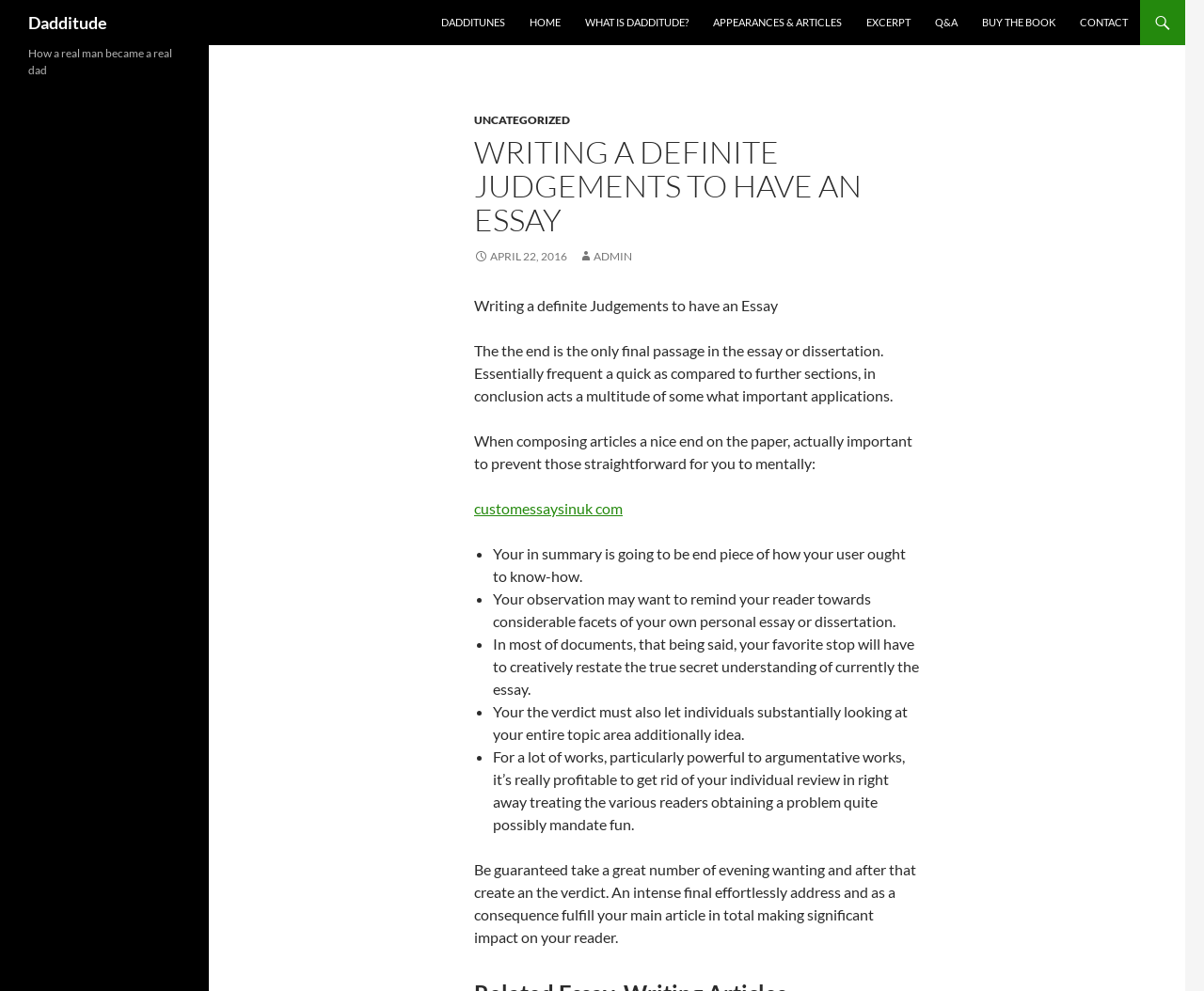Use a single word or phrase to answer this question: 
What is the name of the book mentioned on the webpage?

Not mentioned